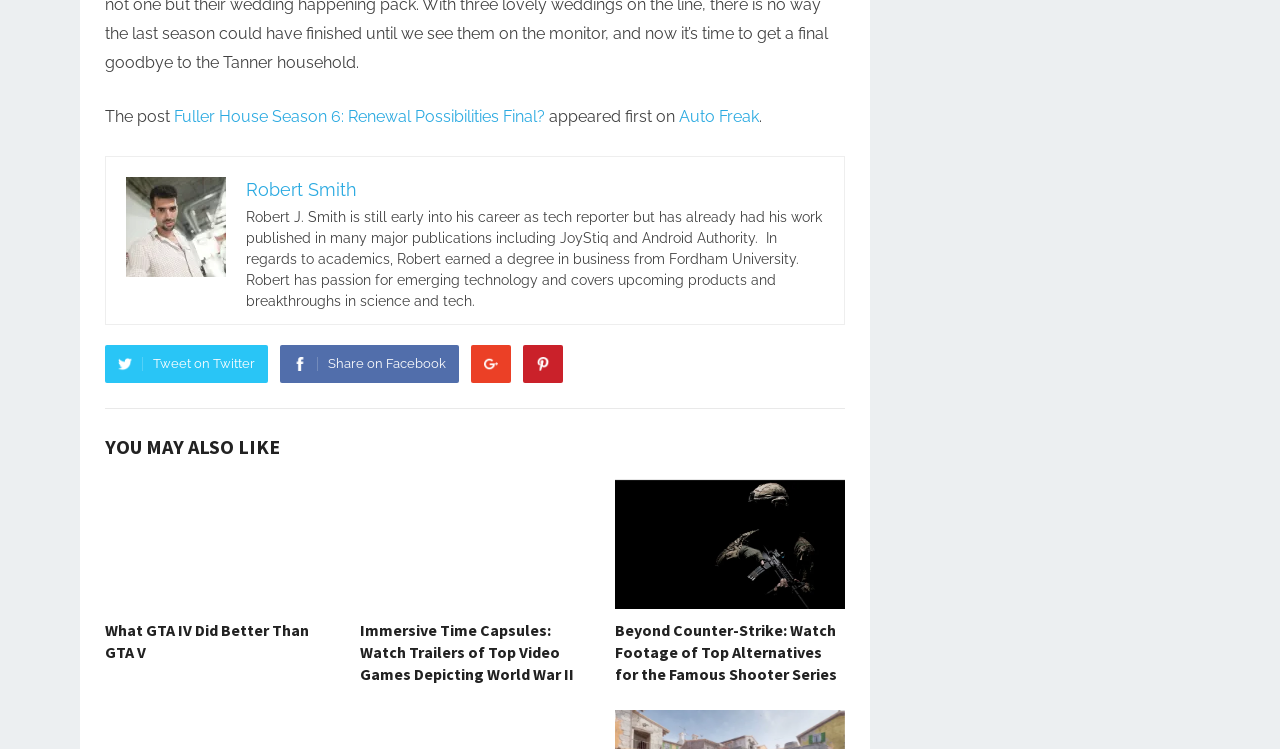What type of content is recommended in the 'YOU MAY ALSO LIKE' section?
Answer with a single word or phrase, using the screenshot for reference.

Video games